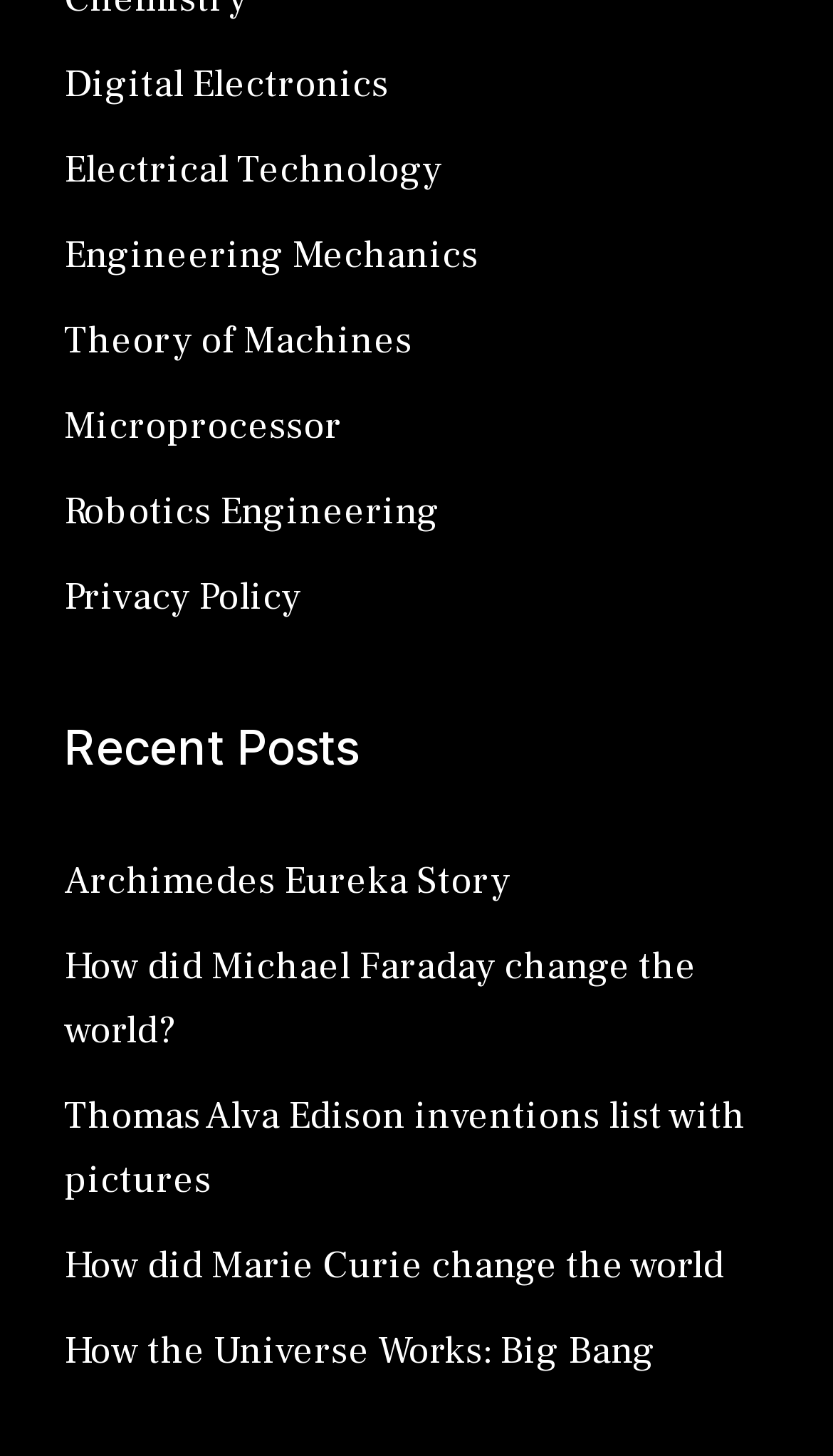Please locate the bounding box coordinates of the element that needs to be clicked to achieve the following instruction: "Learn about How did Marie Curie change the world". The coordinates should be four float numbers between 0 and 1, i.e., [left, top, right, bottom].

[0.077, 0.853, 0.869, 0.887]